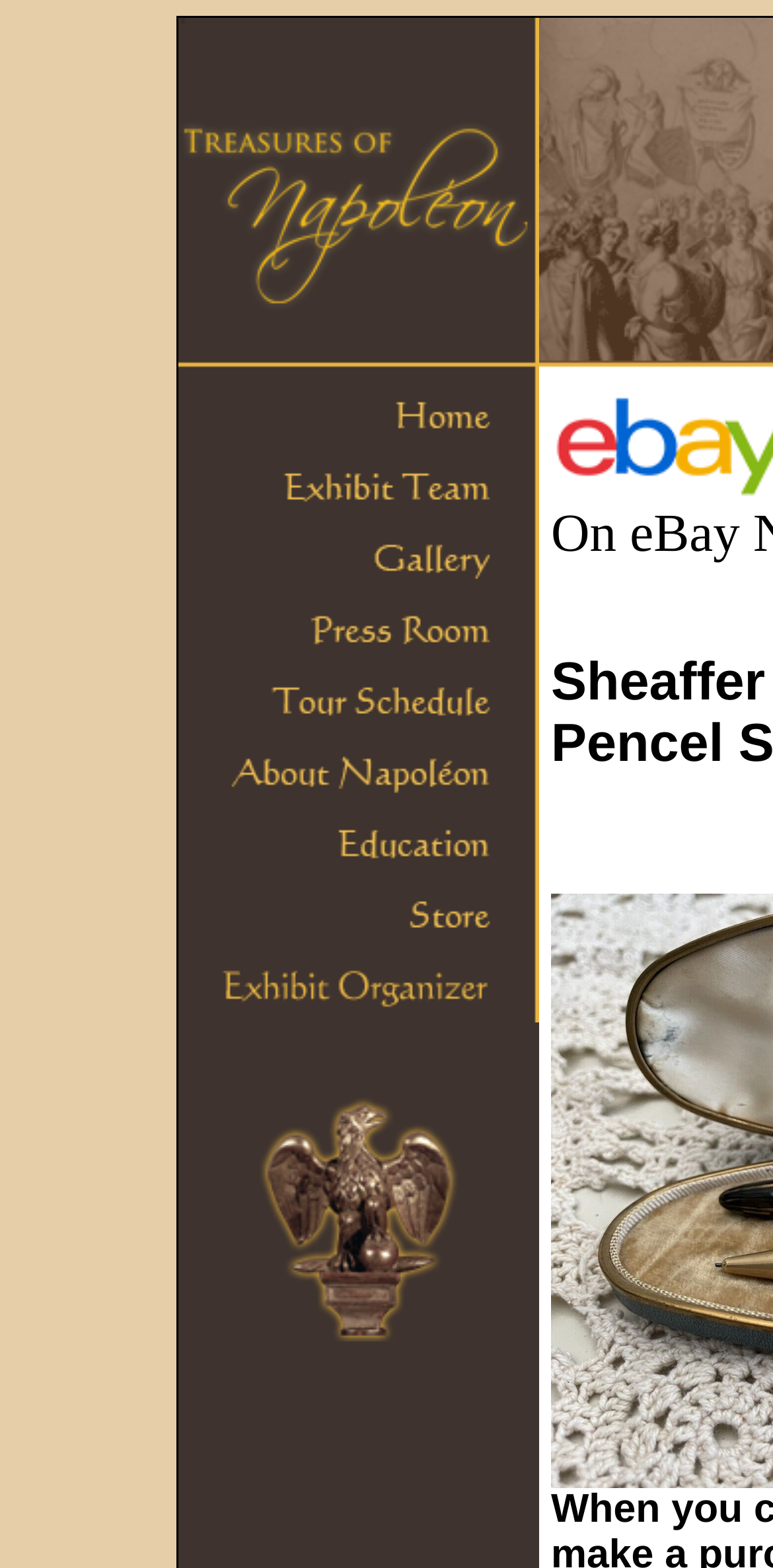What is the position of the image in the Napoleon section?
Please provide a single word or phrase as your answer based on the screenshot.

Top-left